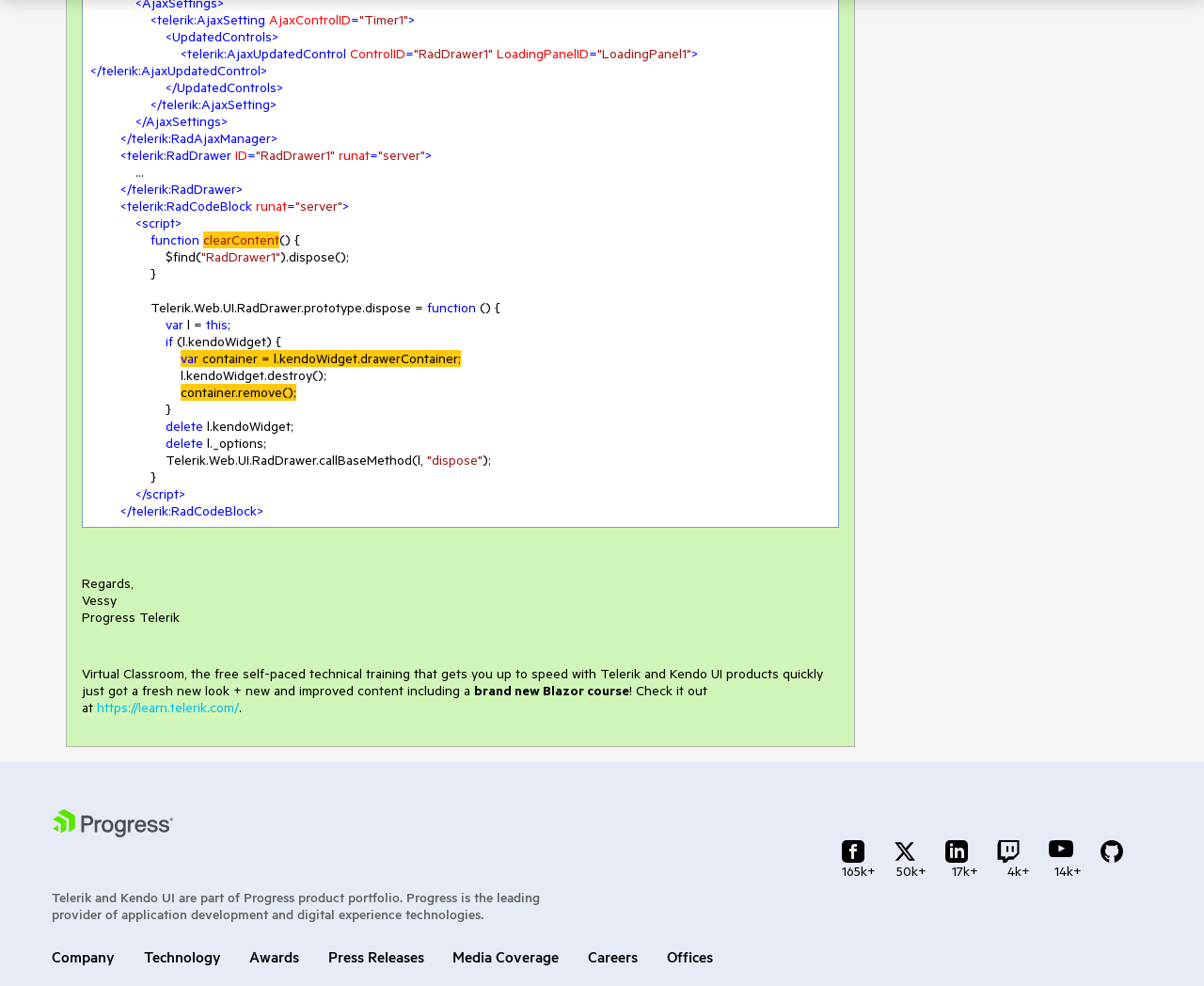What is the purpose of the clearContent function? Analyze the screenshot and reply with just one word or a short phrase.

To dispose RadDrawer1